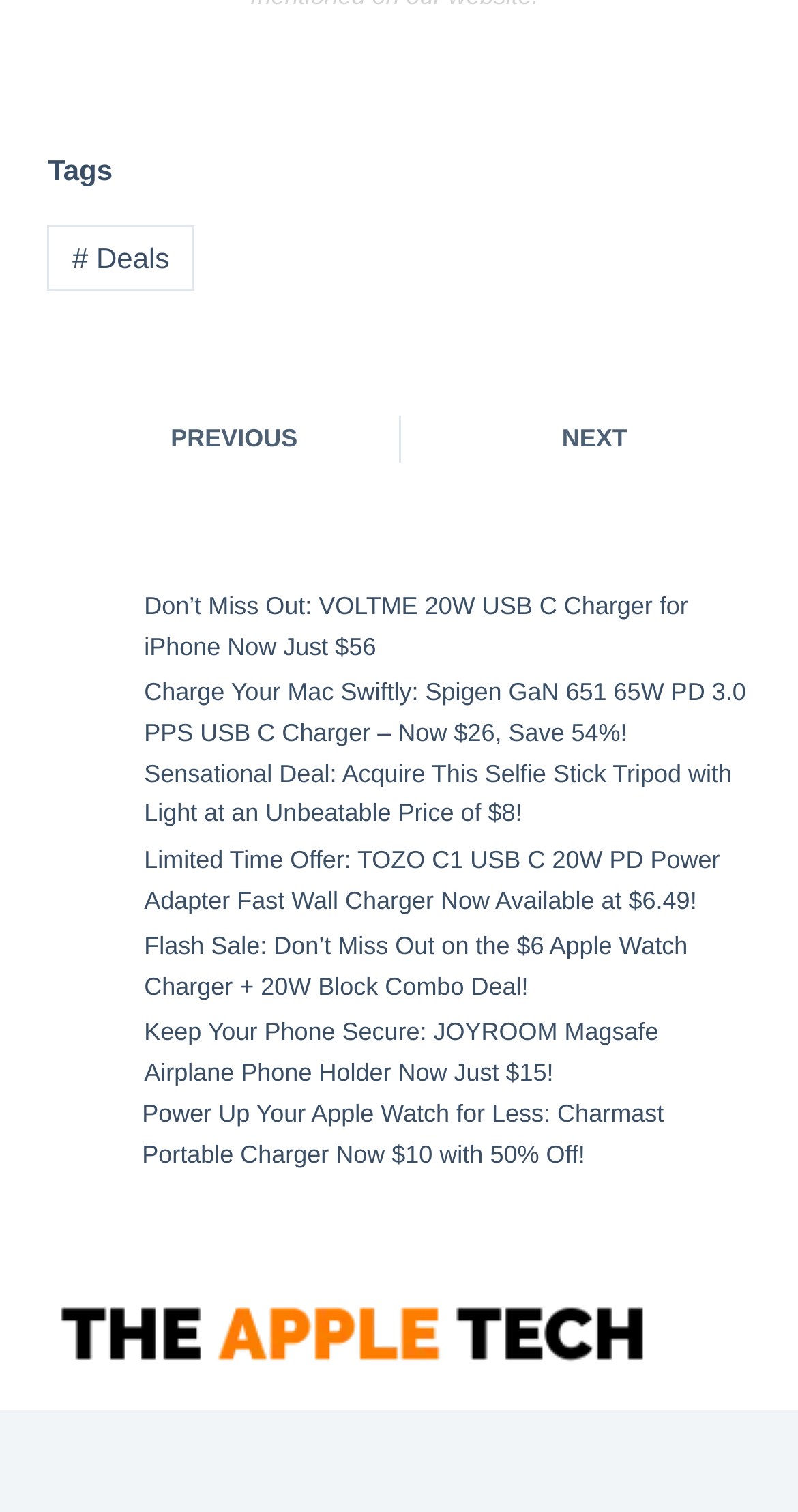Provide your answer to the question using just one word or phrase: How many deals are listed on this page?

9